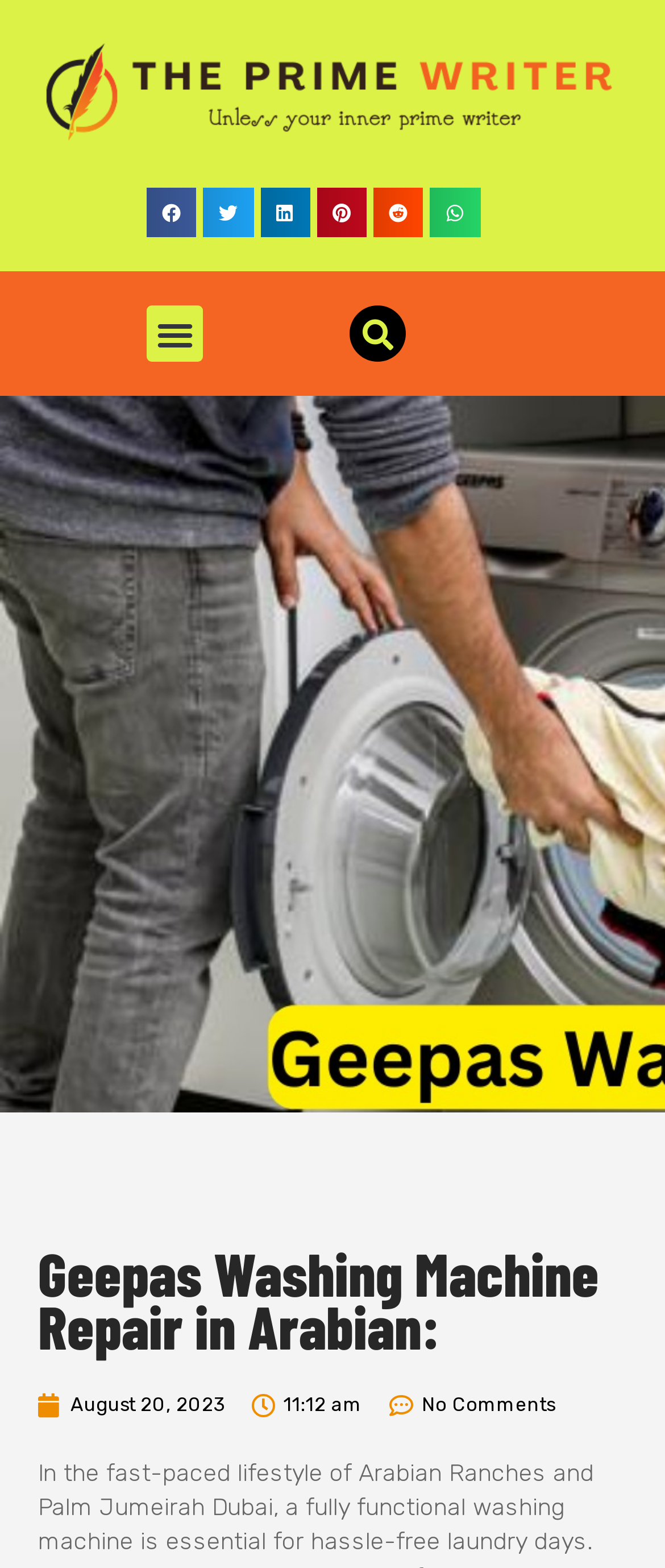Please provide a detailed answer to the question below by examining the image:
What is the date mentioned on the webpage?

I found a link element with the text 'August 20, 2023' which suggests that this is the date mentioned on the webpage.